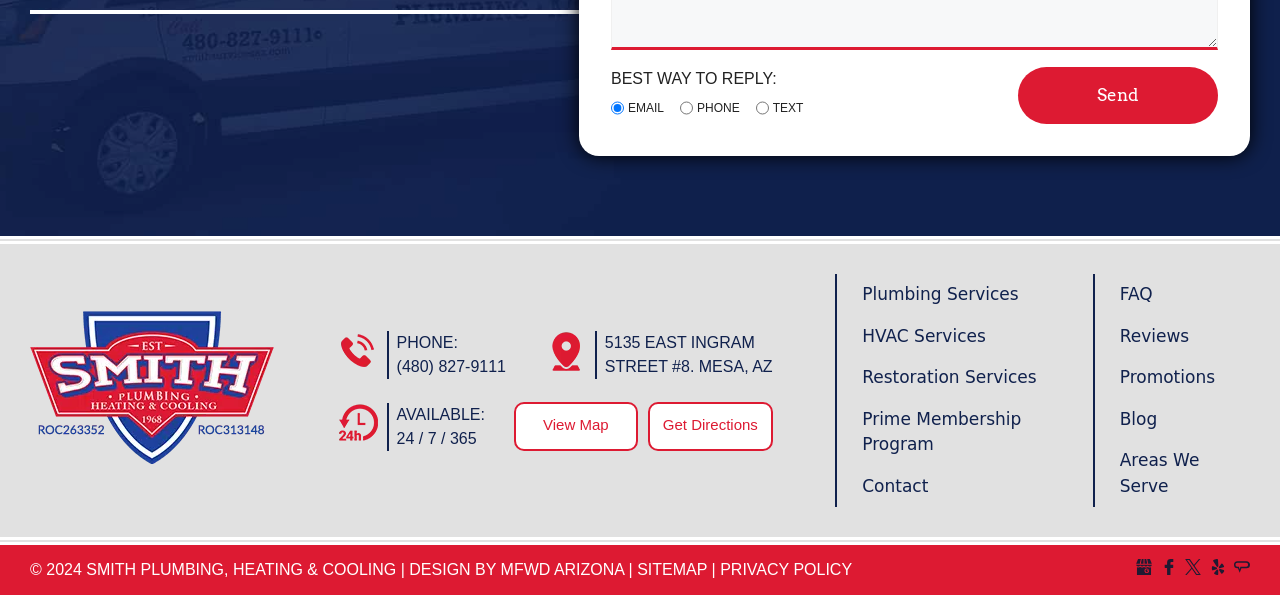Please give a succinct answer to the question in one word or phrase:
What is the available time for service?

24/7/365